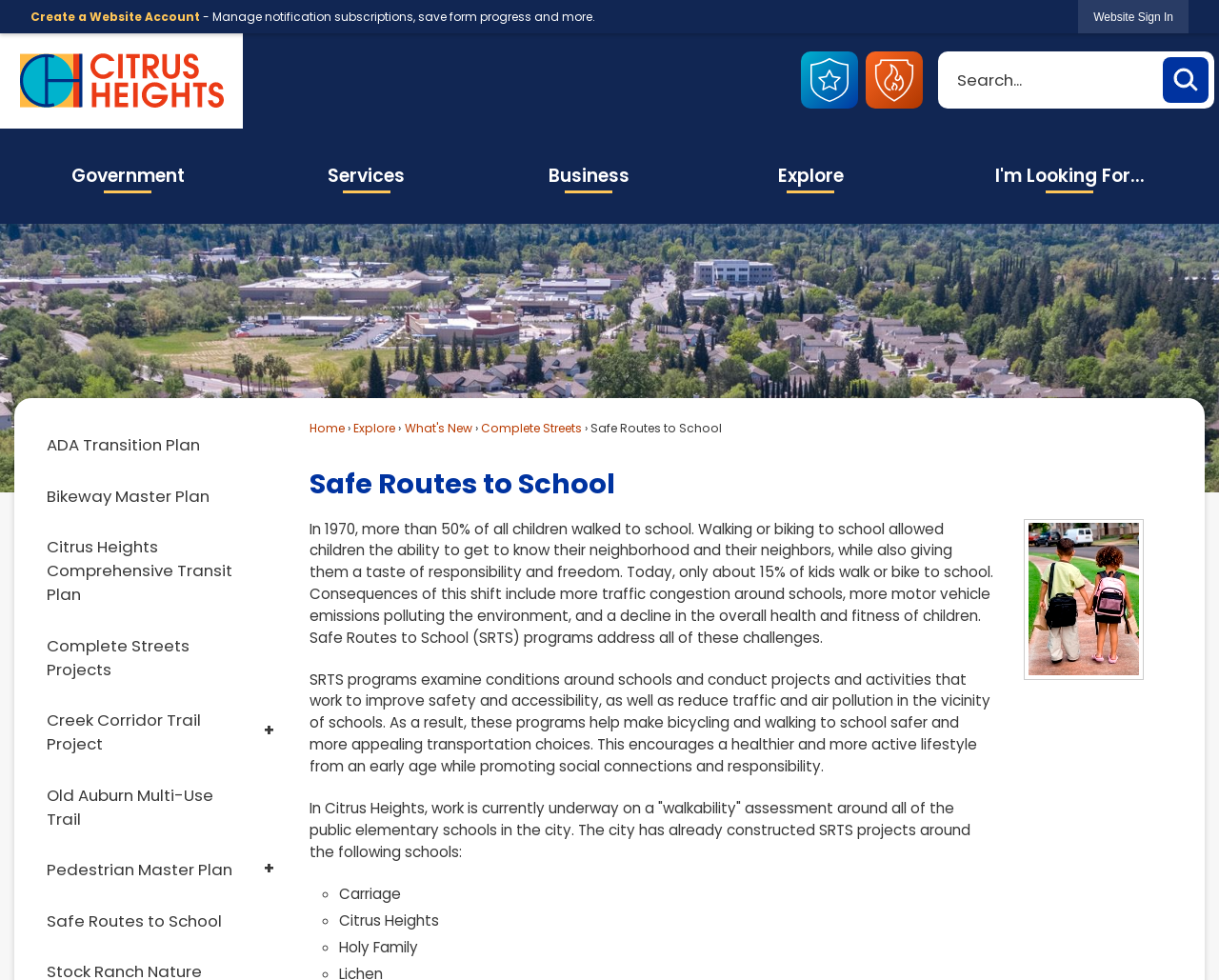Using the information from the screenshot, answer the following question thoroughly:
What is the purpose of the 'walkability' assessment around public elementary schools in Citrus Heights?

The webpage mentions that the city is currently conducting a 'walkability' assessment around all public elementary schools in Citrus Heights, which aims to improve safety and accessibility around schools.